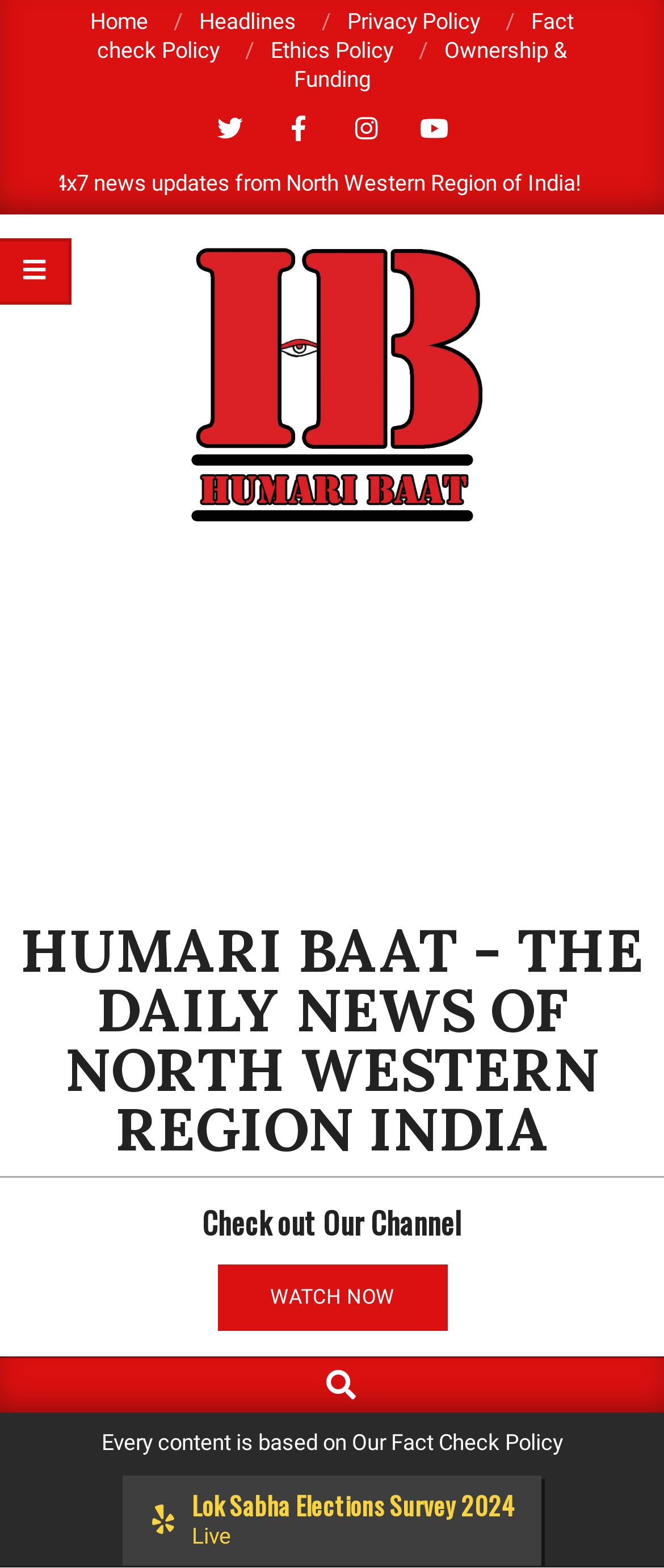How many social media links are available?
Examine the image and give a concise answer in one word or a short phrase.

4